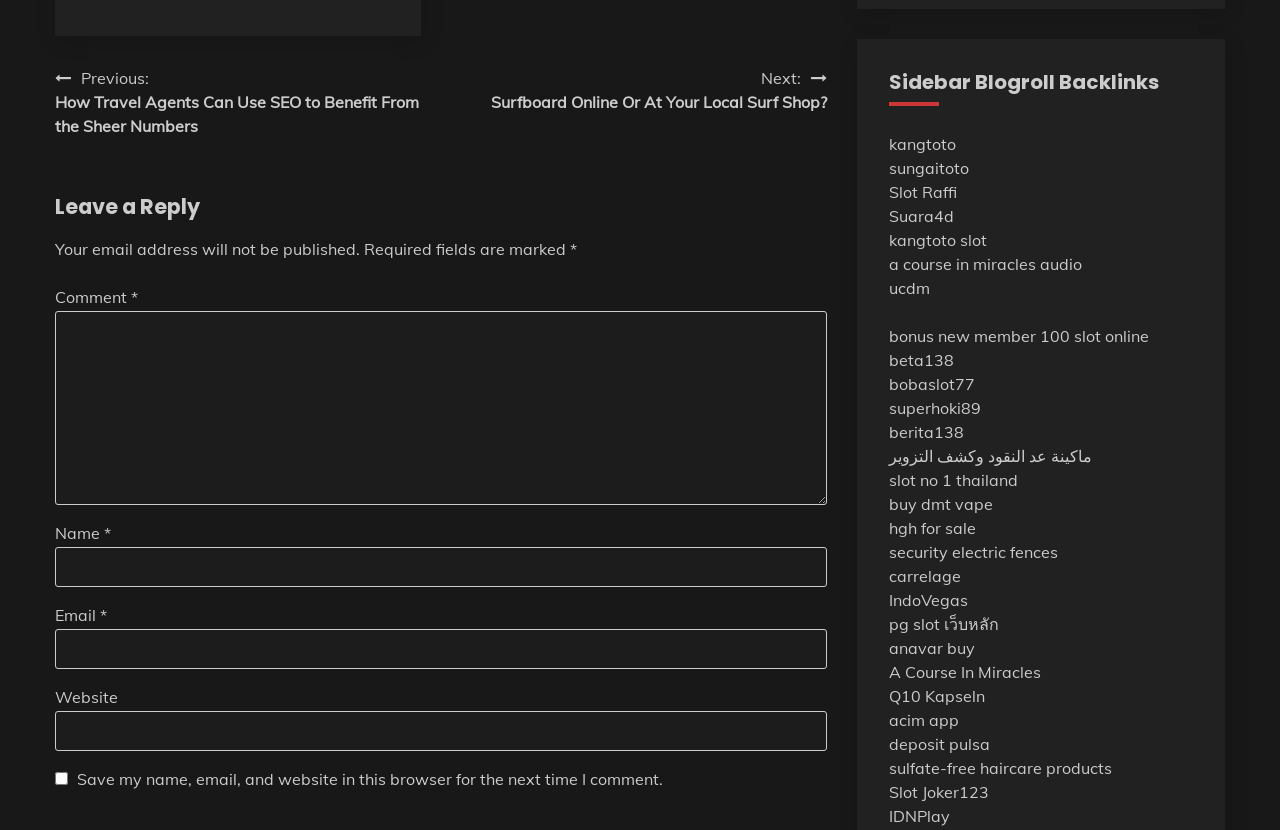Locate the bounding box of the UI element defined by this description: "kangtoto". The coordinates should be given as four float numbers between 0 and 1, formatted as [left, top, right, bottom].

[0.694, 0.161, 0.747, 0.185]